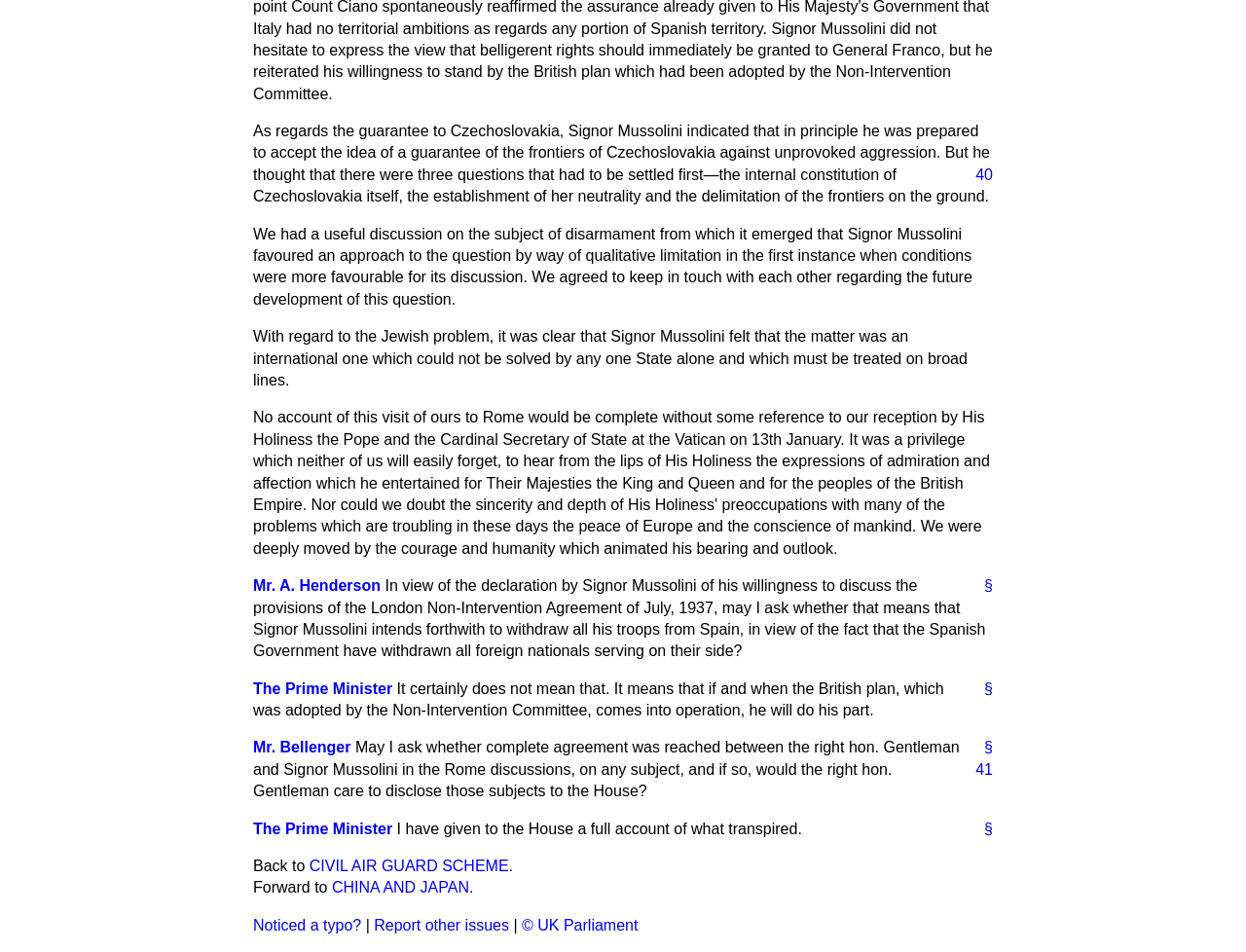Please identify the bounding box coordinates of the region to click in order to complete the task: "Download Copyright Anxiety Scale Cross Tabulations Jun 2021". The coordinates must be four float numbers between 0 and 1, specified as [left, top, right, bottom].

None